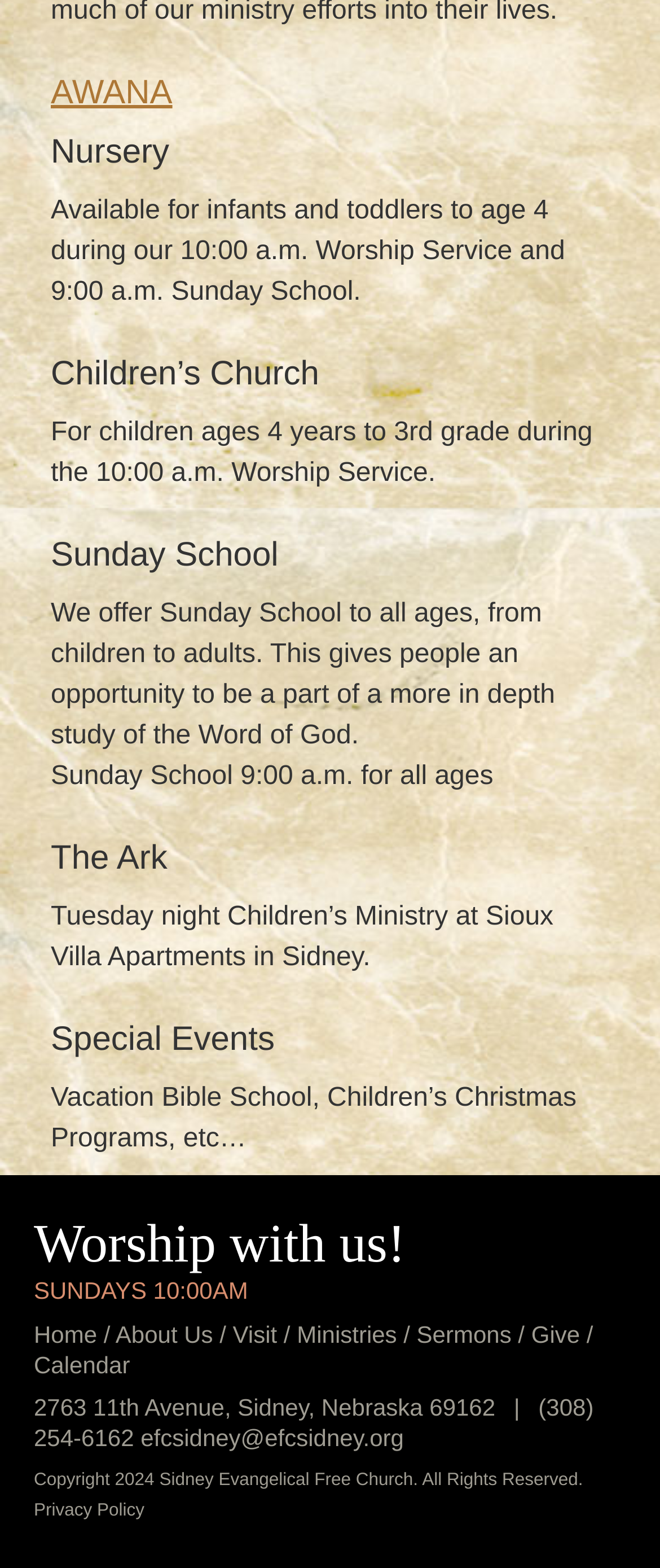Determine the bounding box coordinates for the HTML element described here: "AWANA".

[0.077, 0.048, 0.261, 0.071]